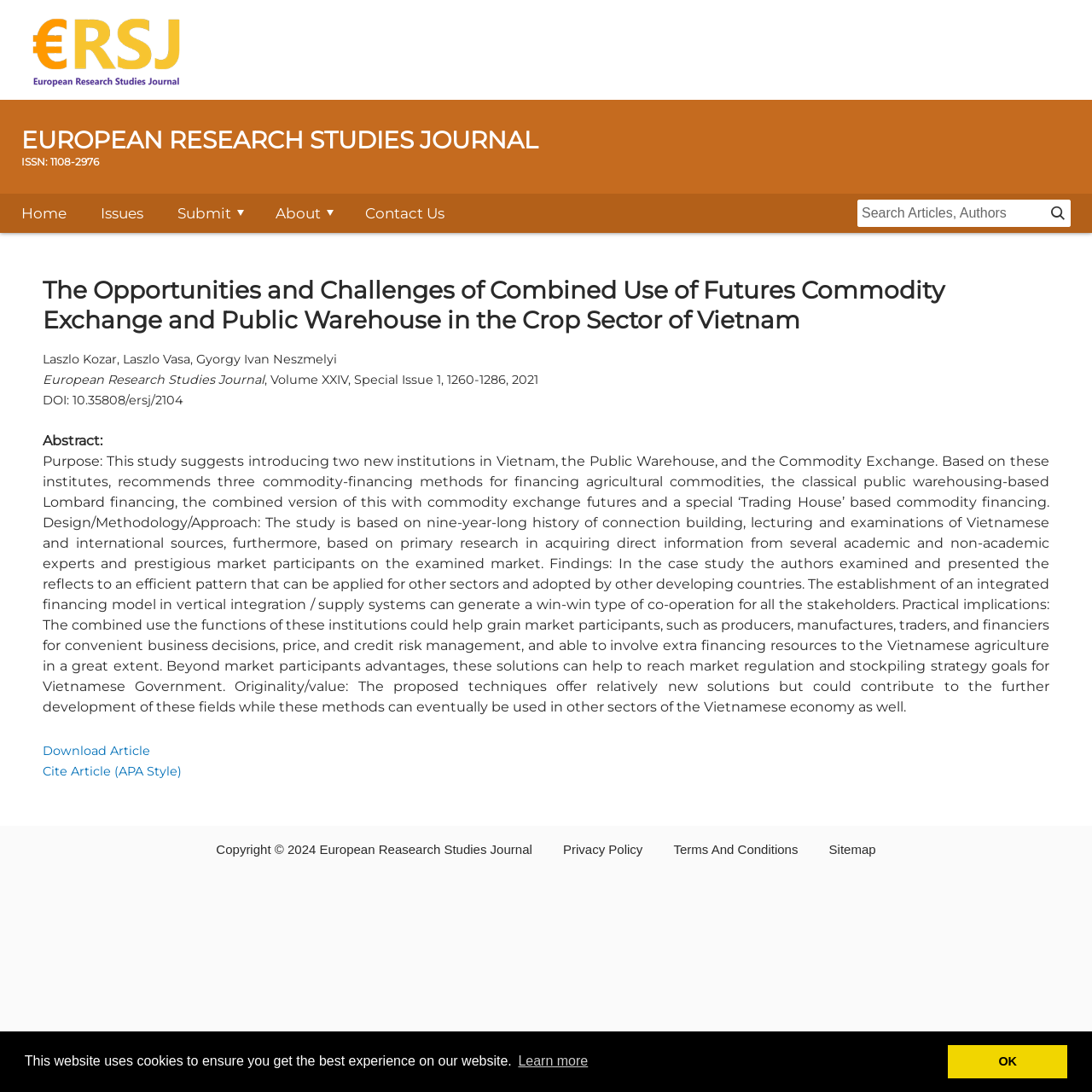Determine the bounding box coordinates of the region I should click to achieve the following instruction: "search for a keyword". Ensure the bounding box coordinates are four float numbers between 0 and 1, i.e., [left, top, right, bottom].

[0.785, 0.183, 0.957, 0.208]